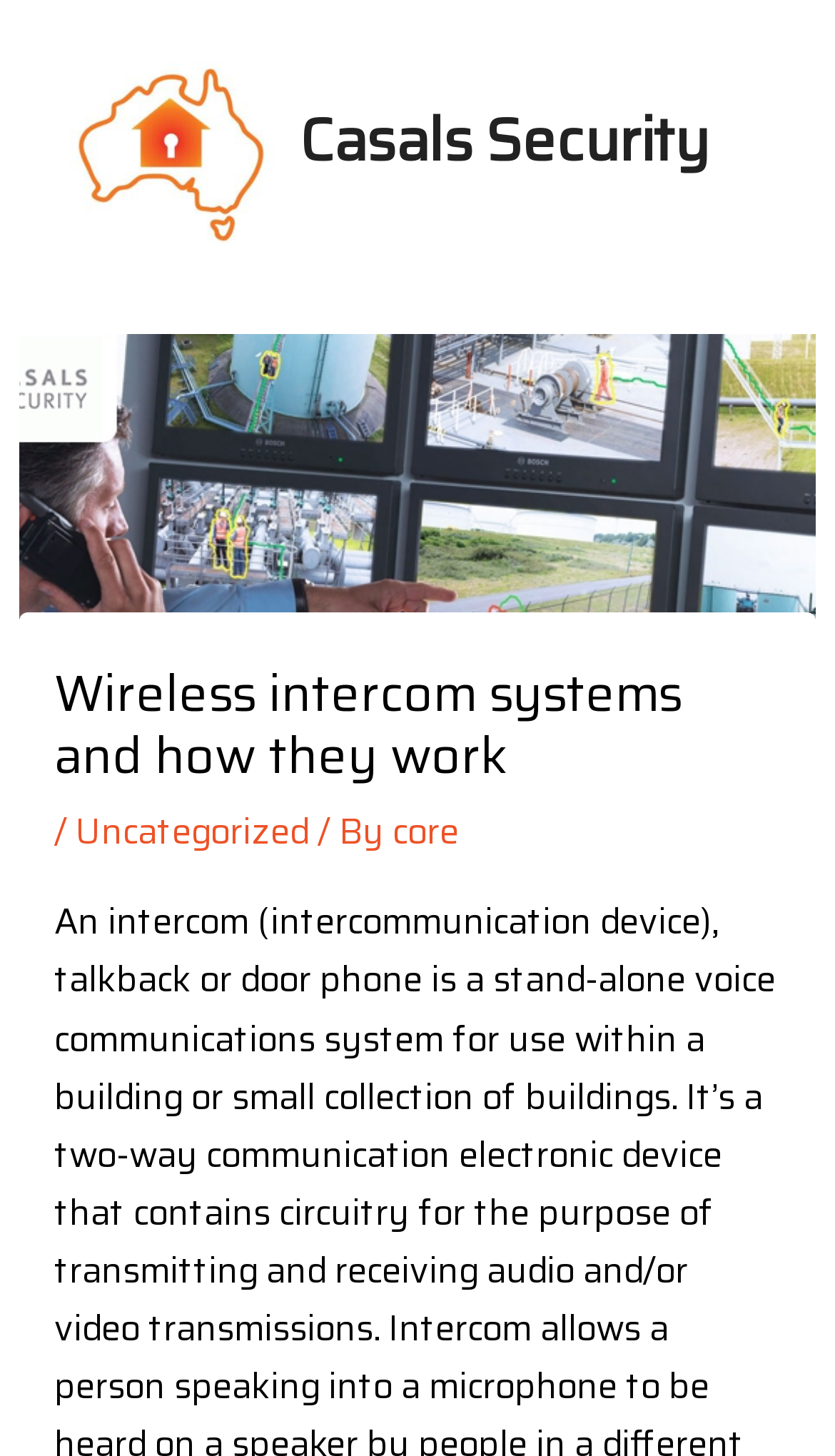Examine the image carefully and respond to the question with a detailed answer: 
What is the category of the article?

The category of the article can be determined by looking at the link element with the text 'Uncategorized', which is located near the header element.